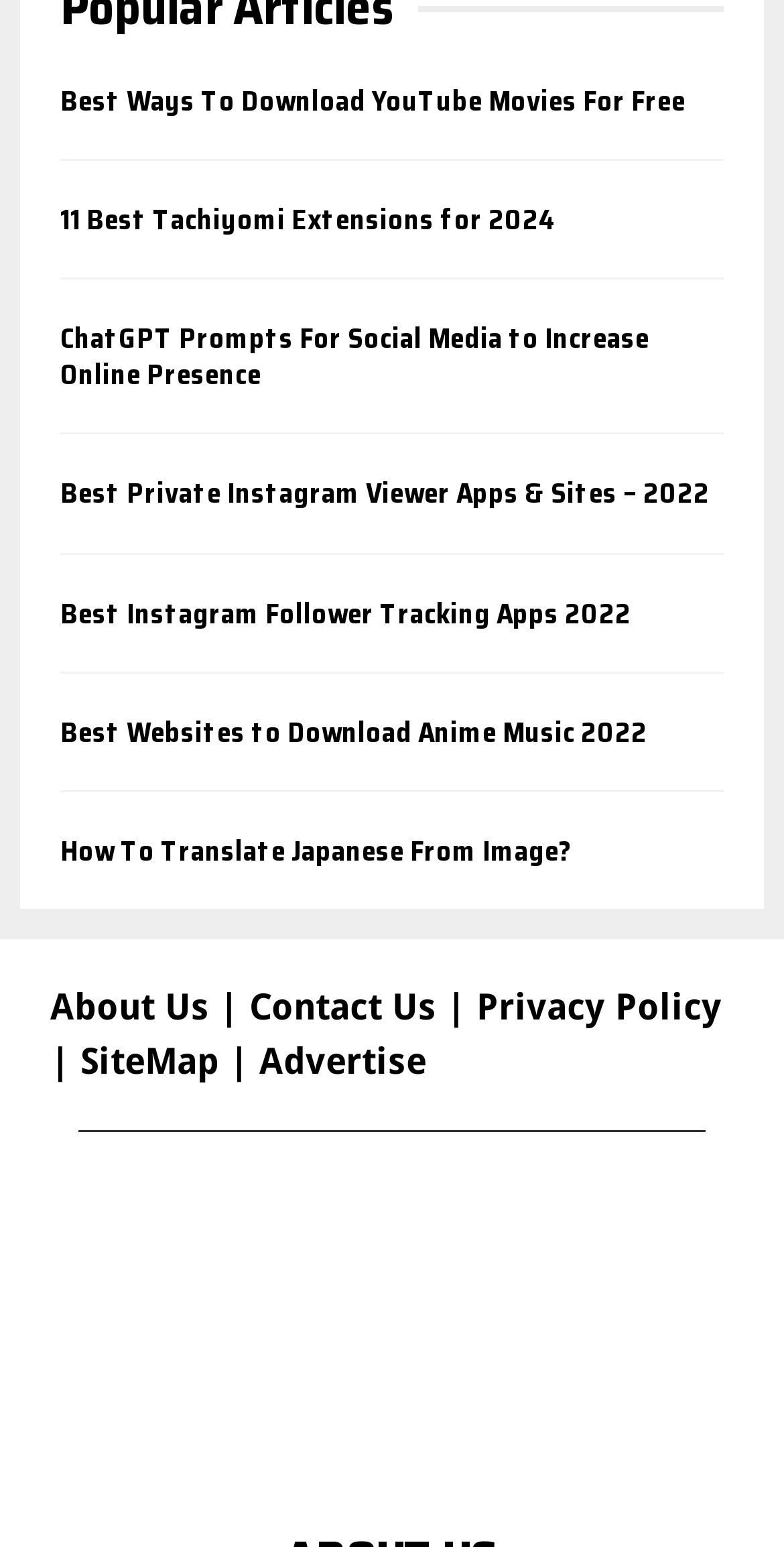Please pinpoint the bounding box coordinates for the region I should click to adhere to this instruction: "Read about the best ways to download YouTube movies for free".

[0.077, 0.05, 0.874, 0.079]